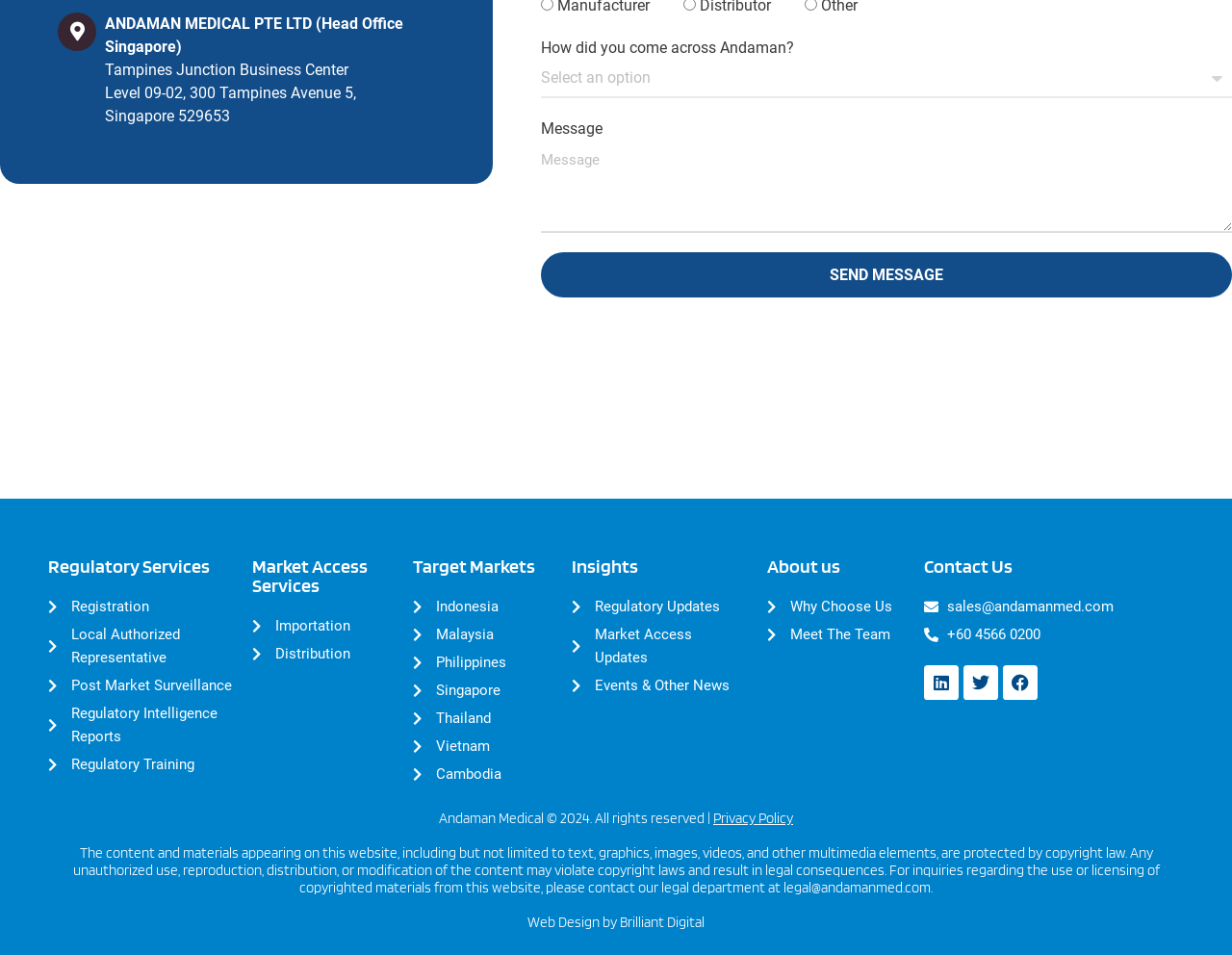Please identify the bounding box coordinates of the element on the webpage that should be clicked to follow this instruction: "Contact Andaman Medical via email". The bounding box coordinates should be given as four float numbers between 0 and 1, formatted as [left, top, right, bottom].

[0.75, 0.623, 0.942, 0.648]